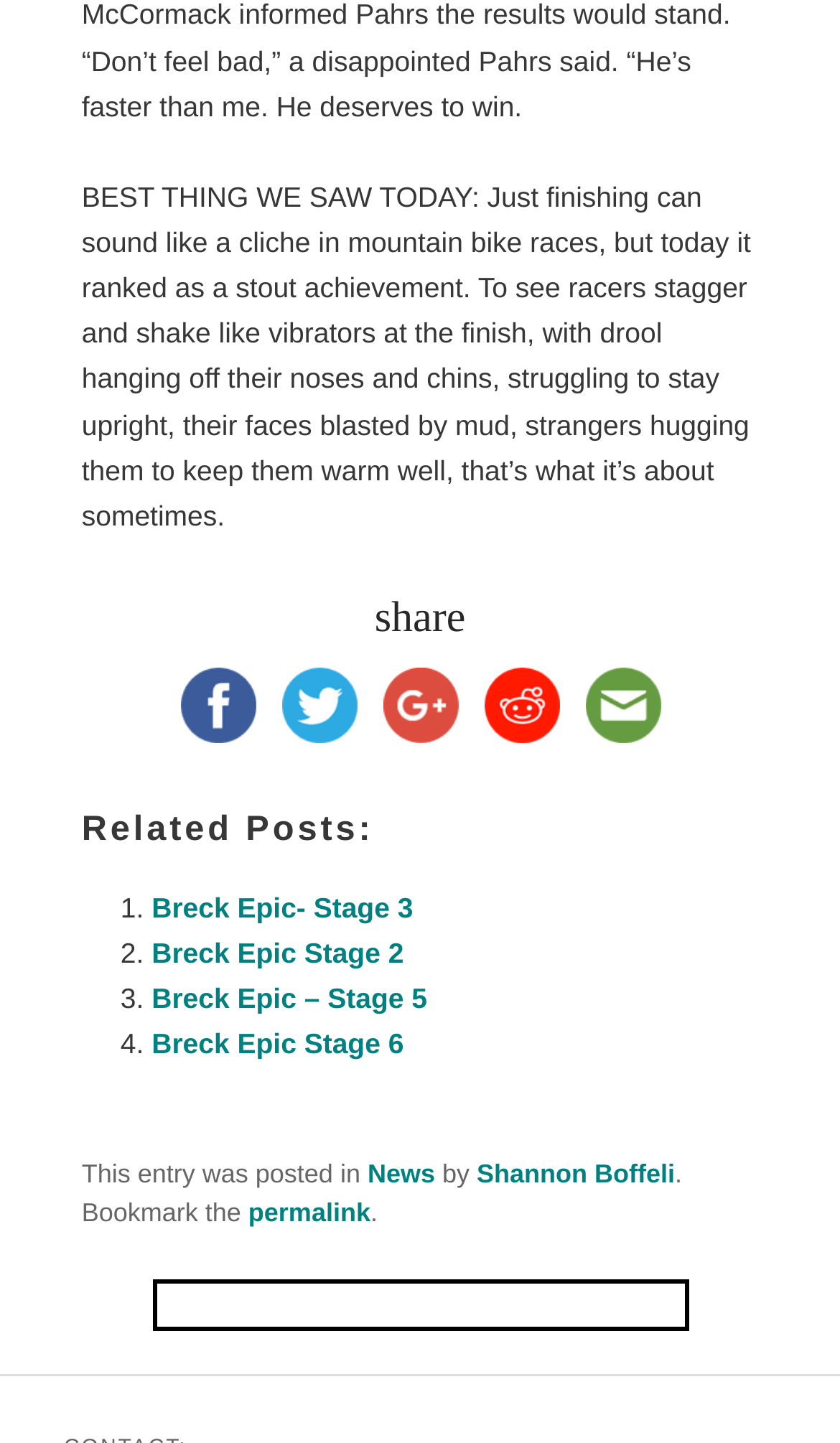Extract the bounding box coordinates for the HTML element that matches this description: "Breck Epic Stage 2". The coordinates should be four float numbers between 0 and 1, i.e., [left, top, right, bottom].

[0.181, 0.649, 0.481, 0.672]